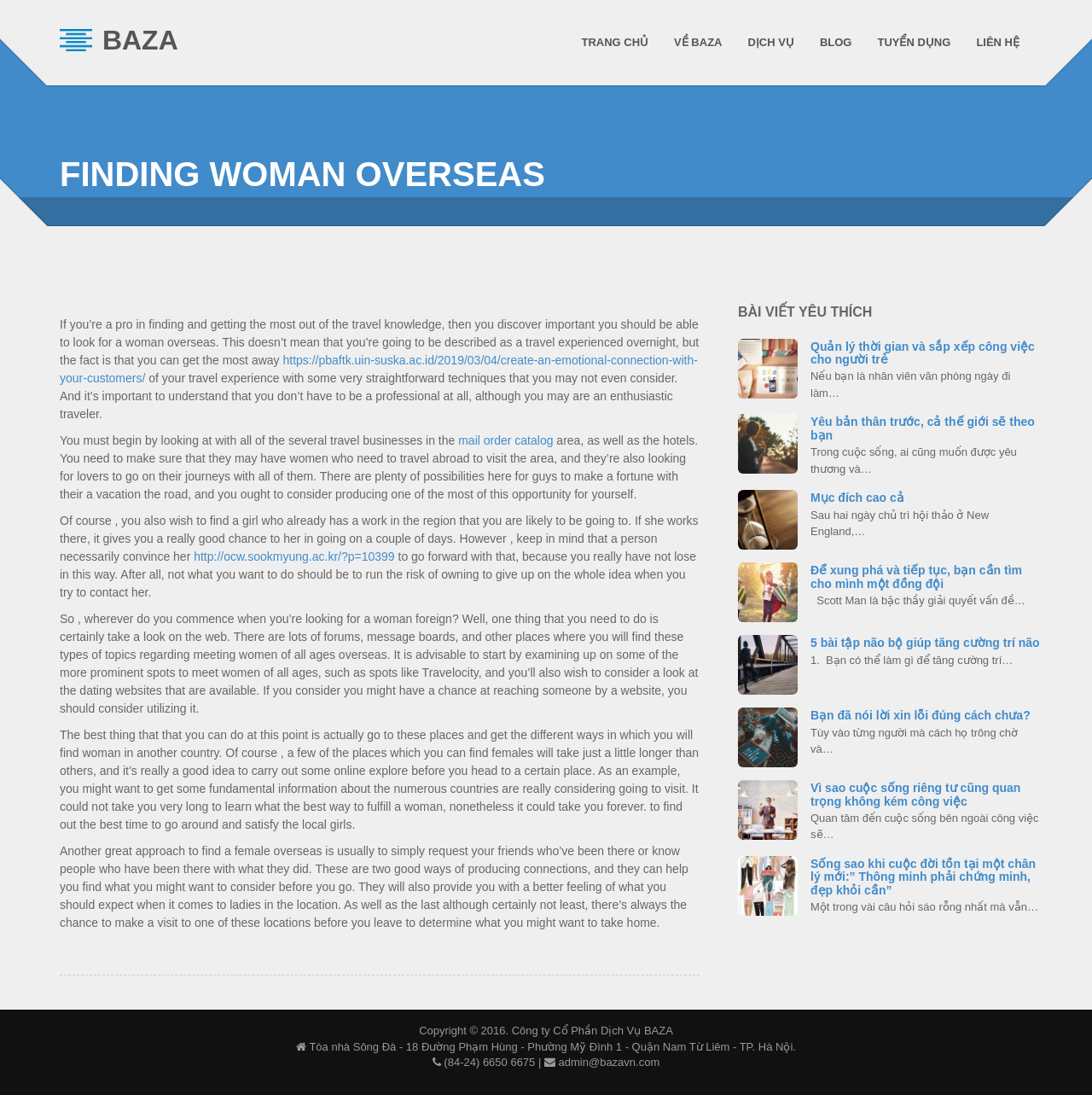Write a detailed summary of the webpage, including text, images, and layout.

The webpage is about finding a woman overseas, specifically targeting men who want to travel and meet women abroad. The page is divided into several sections. At the top, there is a logo "BAZA" with a link to the homepage, followed by a navigation menu with links to "TRANG CHỦ", "VỀ BAZA", "DỊCH VỤ", "BLOG", "TUYỂN DỤNG", and "LIÊN HỆ".

Below the navigation menu, there is a heading "FINDING WOMAN OVERSEAS" and an article that provides tips and advice on how to find a woman overseas. The article is divided into several paragraphs, with links to external websites and resources. The content discusses the importance of researching travel companies and hotels, finding women who already have a job in the area, and using online forums and dating websites to meet women.

On the right side of the page, there is a section with several links to blog posts, each with a heading, a link, and a brief summary. The blog posts appear to be related to self-improvement, personal growth, and relationships.

At the bottom of the page, there is a footer section with copyright information, the company's address, phone number, and email address.

Overall, the webpage is designed to provide information and resources to men who want to travel and meet women abroad, with a focus on self-improvement and personal growth.